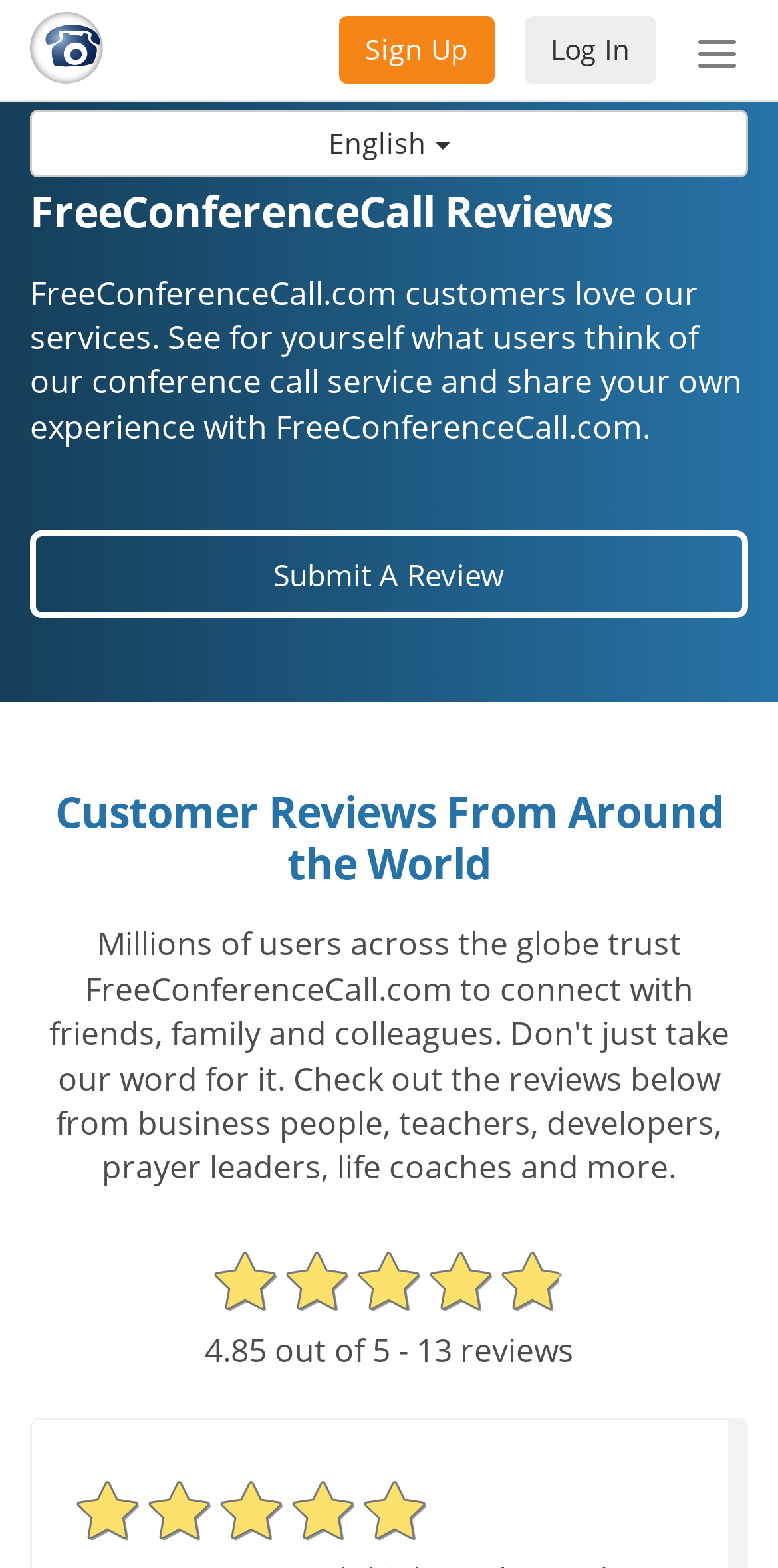Detail the features and information presented on the webpage.

The webpage is about FreeConferenceCall.com, a leading conference call provider, showcasing customer reviews and testimonials. At the top left corner, there is a logo of FreeConferenceCall.com, accompanied by a link to the English version of the website. Next to the logo, there is a toggle navigation button. On the right side of the top section, there are links to "Log In" and "Sign Up".

Below the top section, there is a large image of a young professional using a laptop, taking up the full width of the page. Above this image, there is a heading that reads "FreeConferenceCall Reviews". A brief description follows, stating that customers love the services provided by FreeConferenceCall.com and inviting users to share their own experiences.

Underneath the description, there is a button to "Submit A Review". Further down, there is another heading that reads "Customer Reviews From Around the World". Below this heading, there is a rating of 4.85 out of 5, based on 13 reviews.